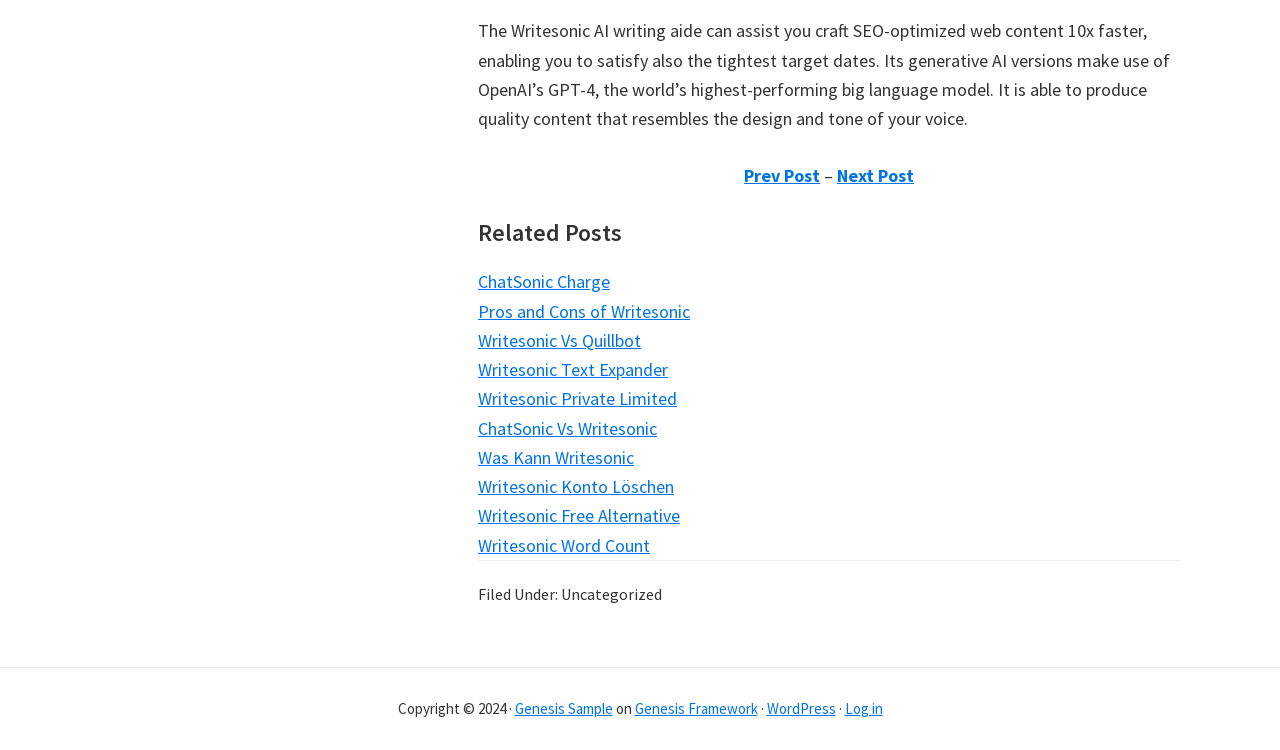Please indicate the bounding box coordinates for the clickable area to complete the following task: "Click on 'Prev Post'". The coordinates should be specified as four float numbers between 0 and 1, i.e., [left, top, right, bottom].

[0.581, 0.219, 0.641, 0.25]